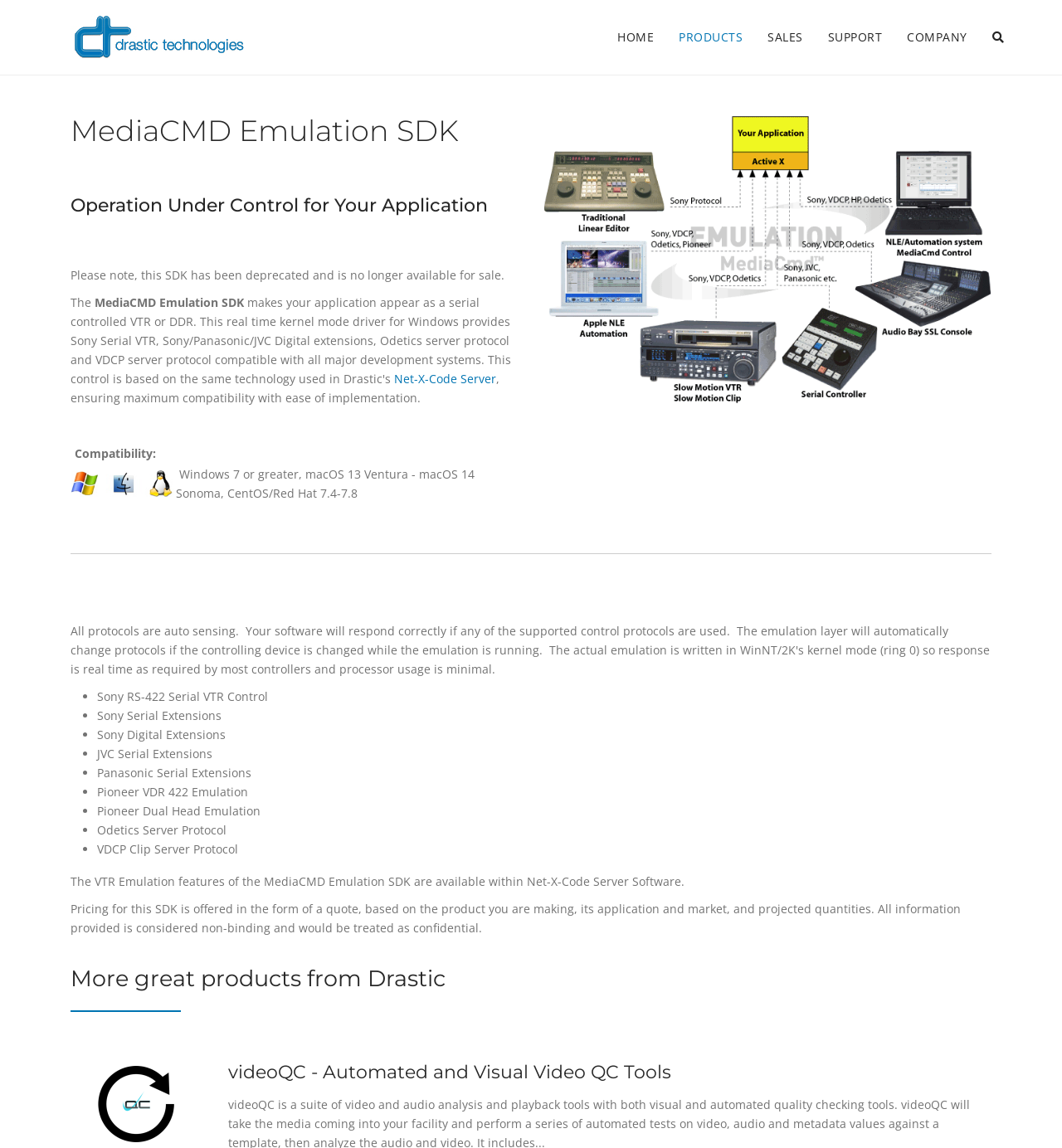Specify the bounding box coordinates for the region that must be clicked to perform the given instruction: "Click on the HOME link".

[0.57, 0.0, 0.627, 0.065]